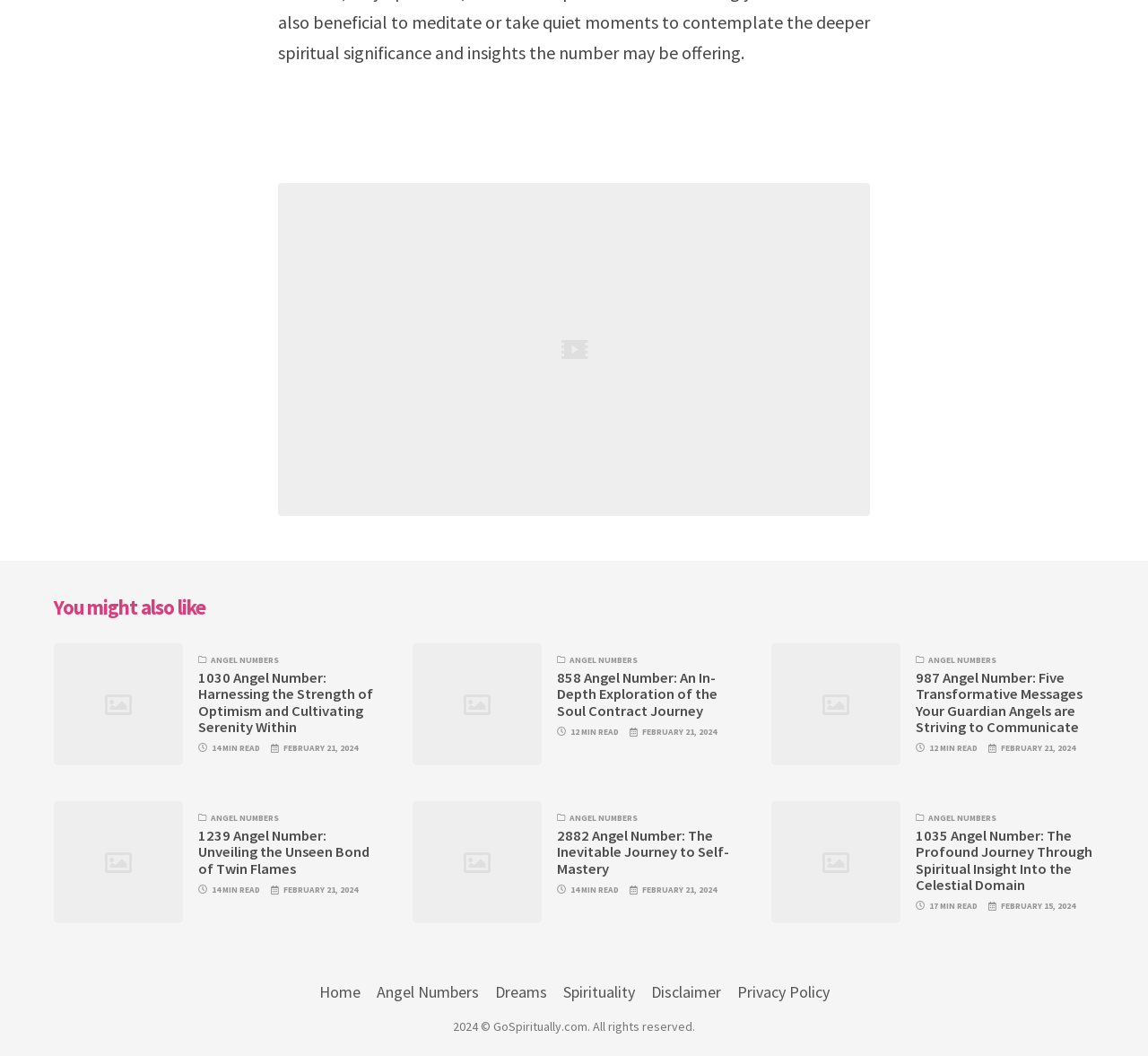Locate the bounding box coordinates of the area where you should click to accomplish the instruction: "view the 'Home' page".

[0.278, 0.93, 0.314, 0.949]